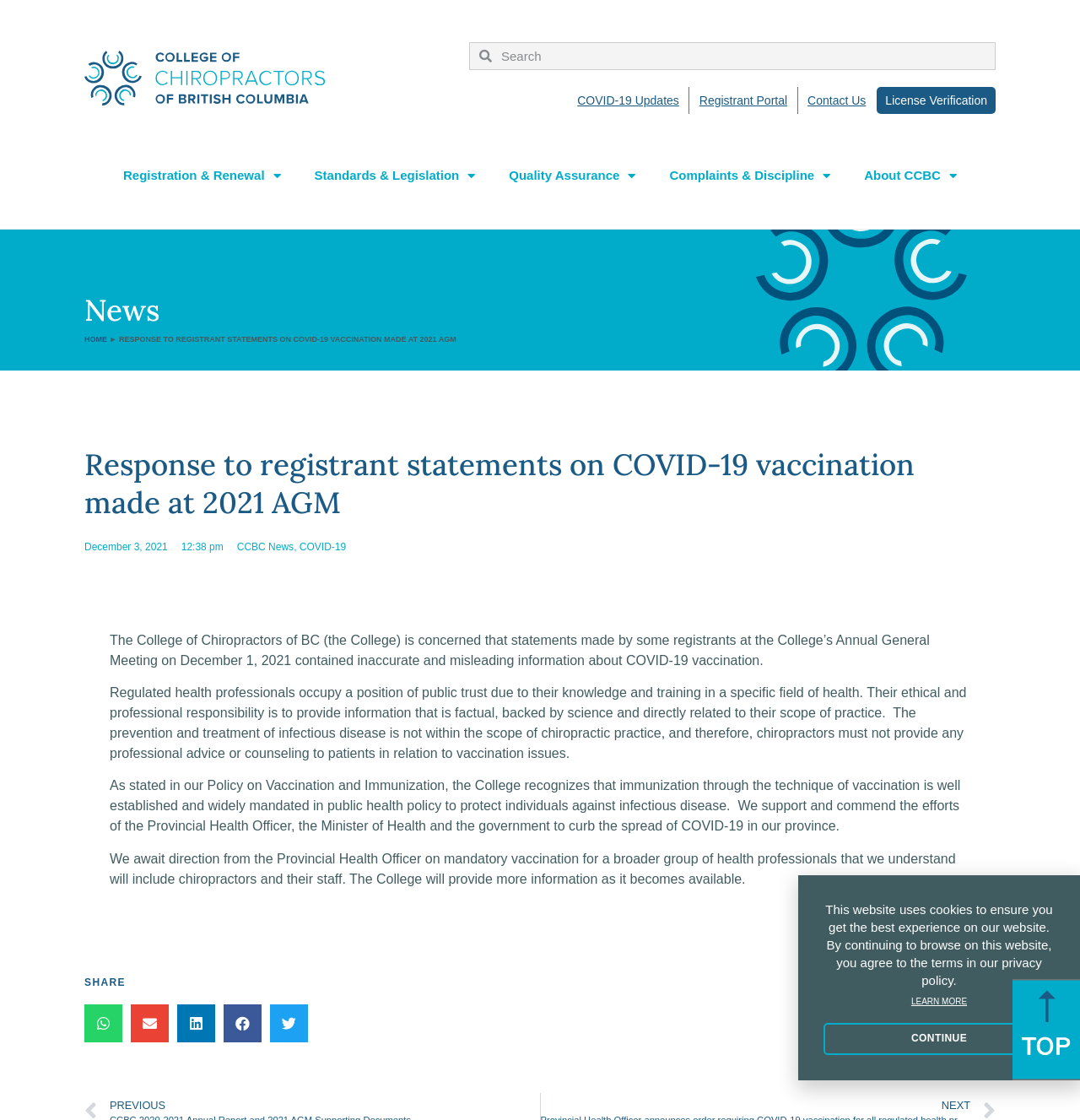What is the date of the news article?
Based on the image content, provide your answer in one word or a short phrase.

December 3, 2021